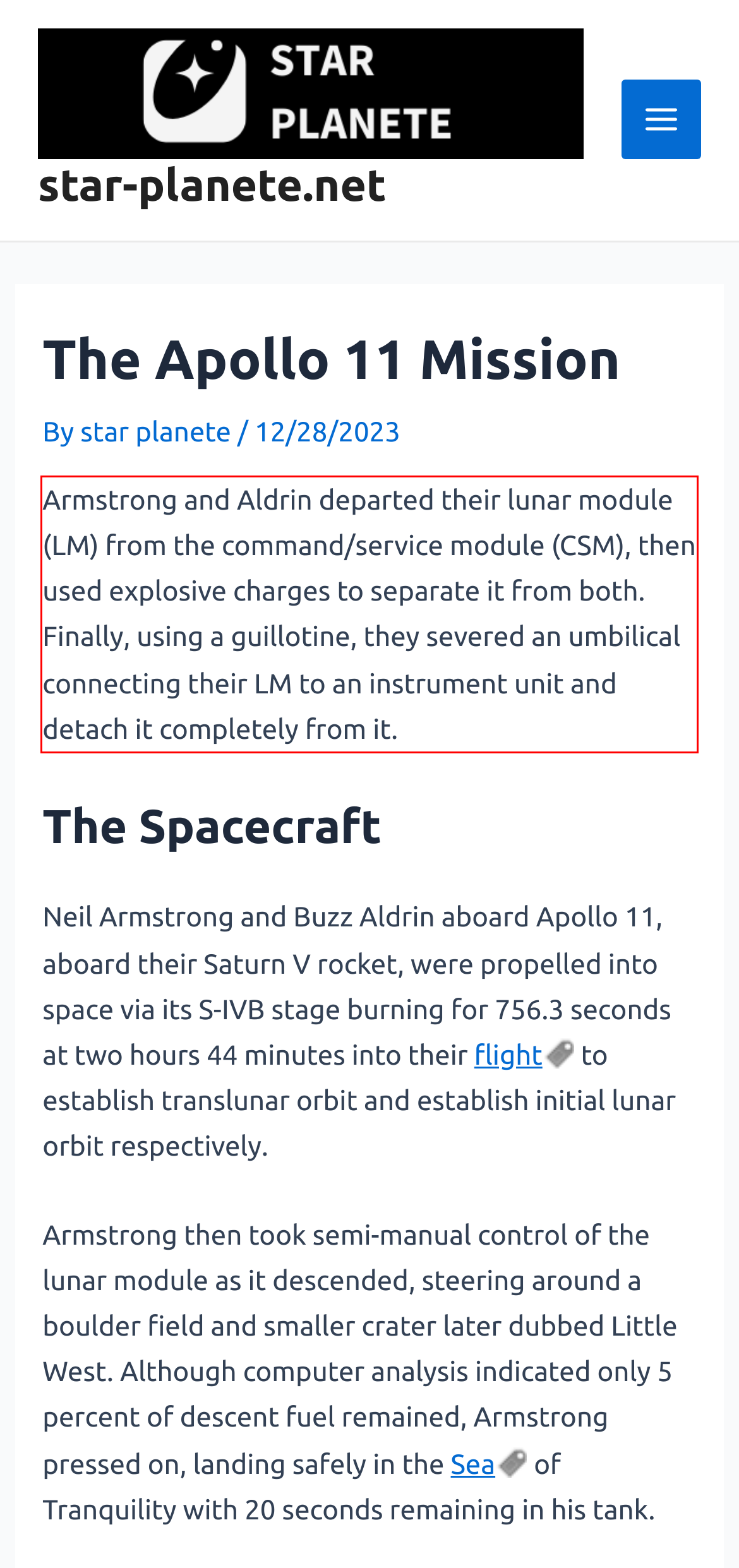With the provided screenshot of a webpage, locate the red bounding box and perform OCR to extract the text content inside it.

Armstrong and Aldrin departed their lunar module (LM) from the command/service module (CSM), then used explosive charges to separate it from both. Finally, using a guillotine, they severed an umbilical connecting their LM to an instrument unit and detach it completely from it.